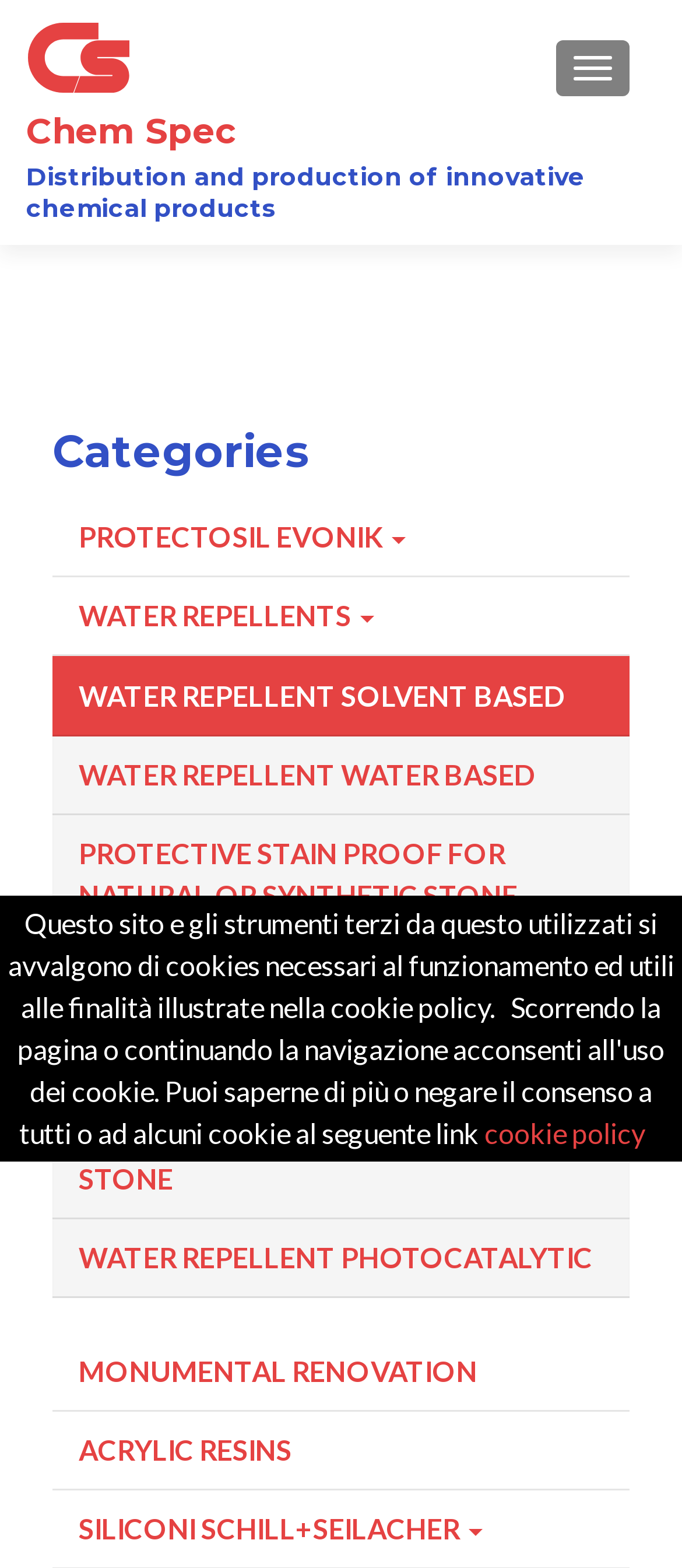Locate the bounding box coordinates of the item that should be clicked to fulfill the instruction: "Visit the Chem Spec homepage".

[0.038, 0.07, 0.346, 0.097]